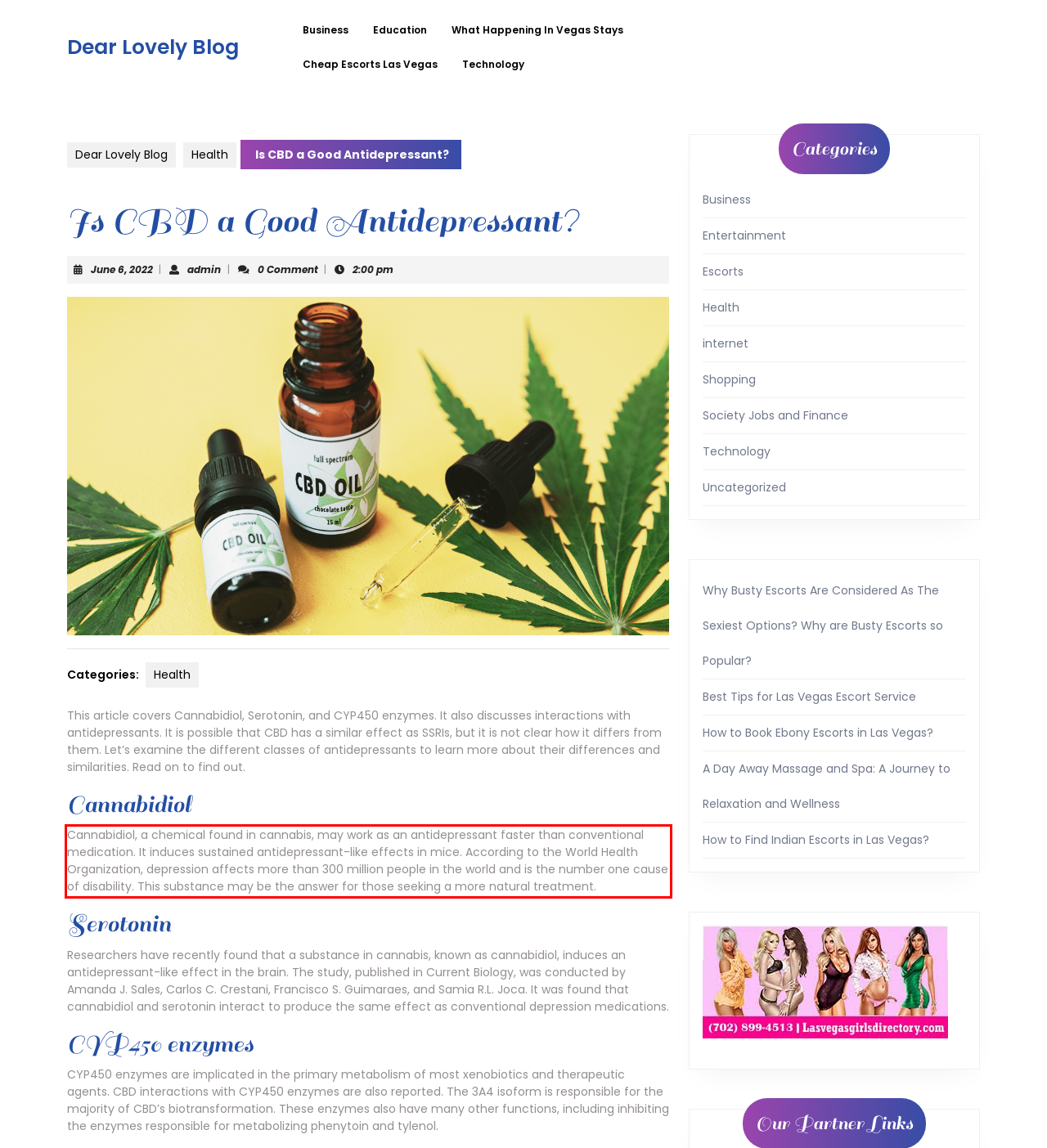With the given screenshot of a webpage, locate the red rectangle bounding box and extract the text content using OCR.

Cannabidiol, a chemical found in cannabis, may work as an antidepressant faster than conventional medication. It induces sustained antidepressant-like effects in mice. According to the World Health Organization, depression affects more than 300 million people in the world and is the number one cause of disability. This substance may be the answer for those seeking a more natural treatment.